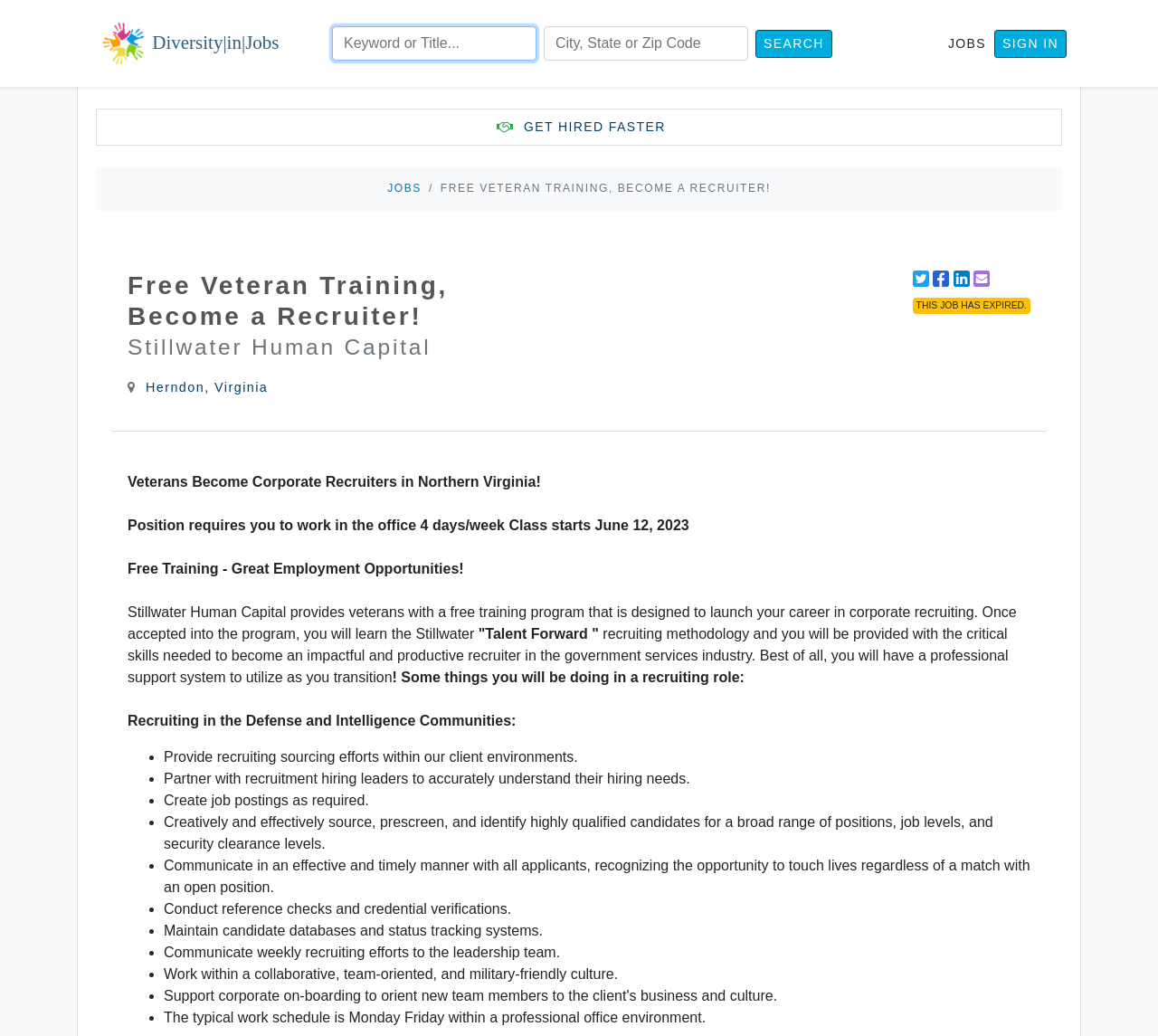Where is the job location?
Based on the image content, provide your answer in one word or a short phrase.

Herndon, Virginia